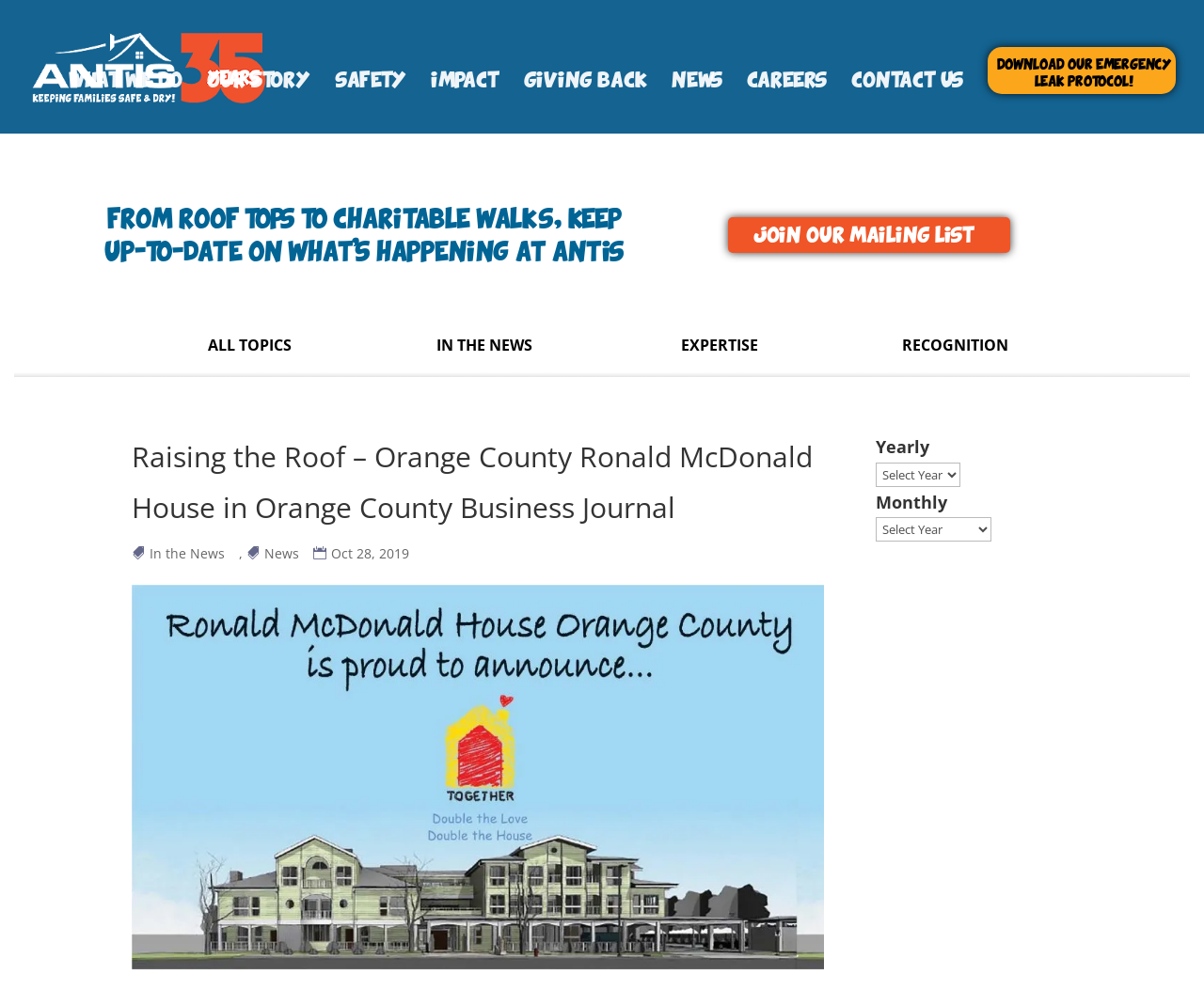Utilize the details in the image to thoroughly answer the following question: What are the main categories on the webpage?

The main categories on the webpage can be found in the top navigation bar, where there are eight links: 'WHAT WE DO', 'OUR STORY', 'SAFETY', 'IMPACT', 'GIVING BACK', 'NEWS', 'CAREERS', and 'CONTACT US'.